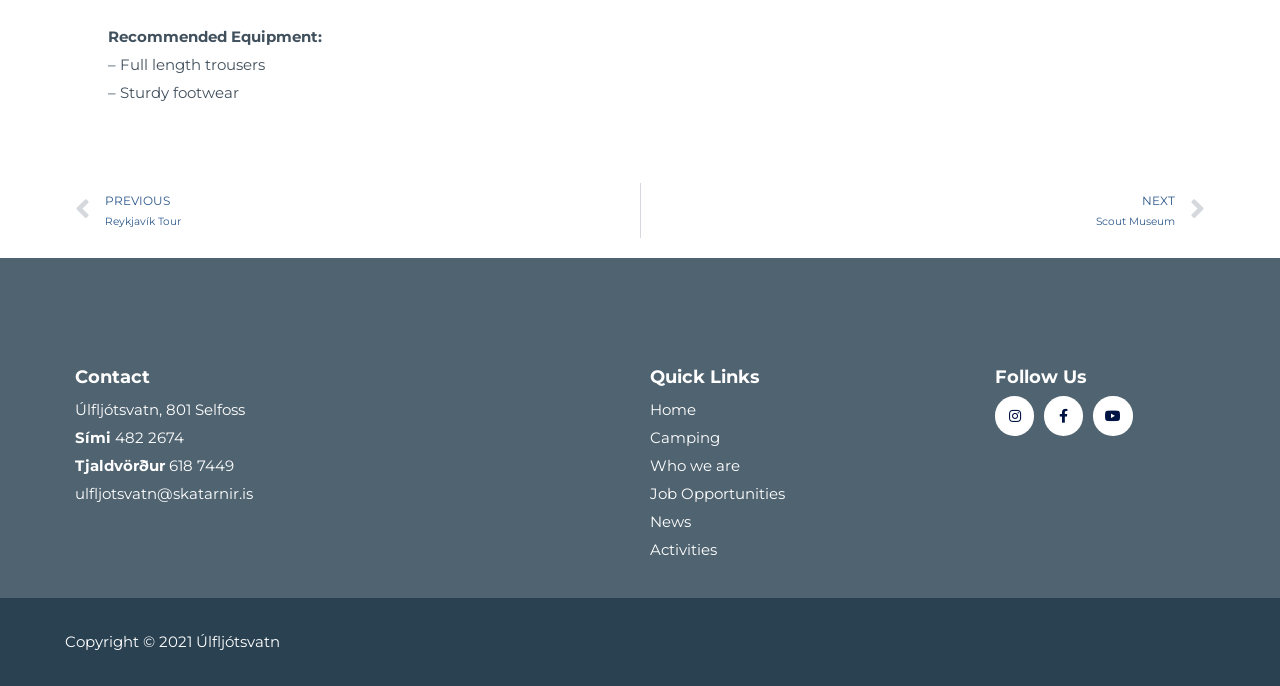Please answer the following query using a single word or phrase: 
What is the recommended equipment for a tour?

Full length trousers, Sturdy footwear